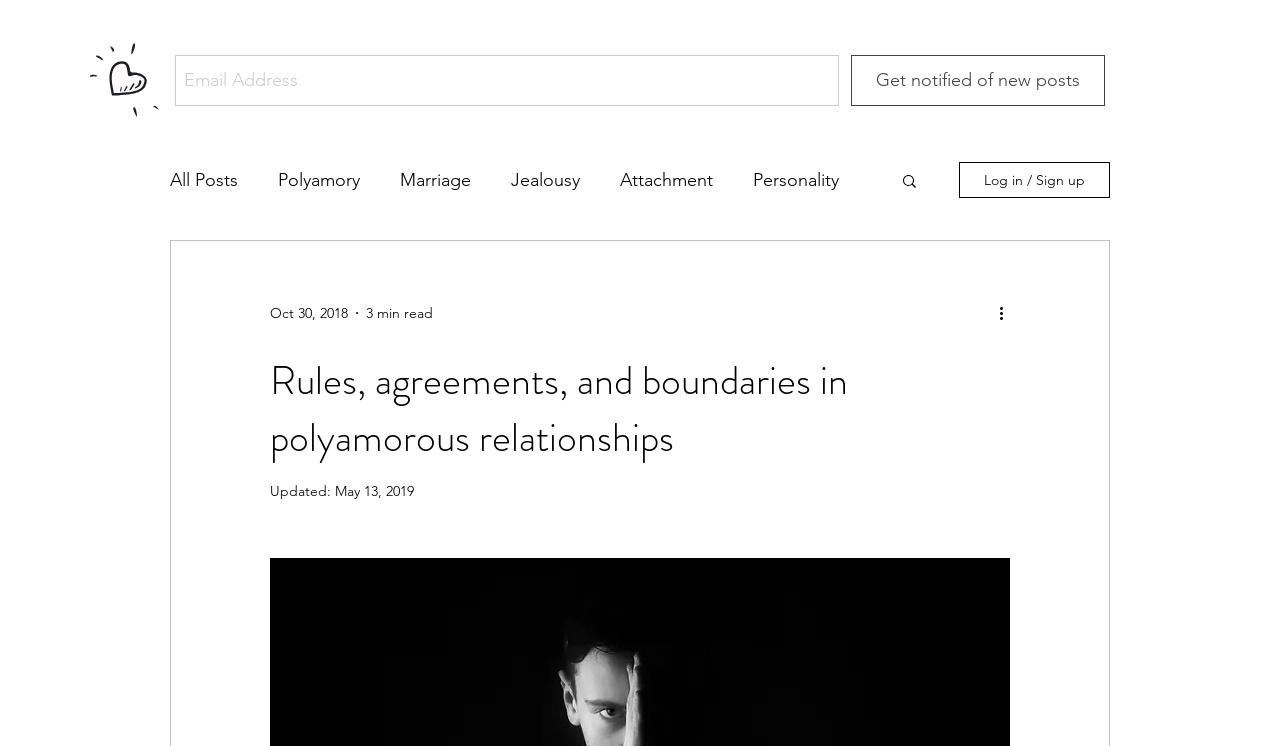Show the bounding box coordinates for the HTML element described as: "Kids".

[0.384, 0.334, 0.411, 0.363]